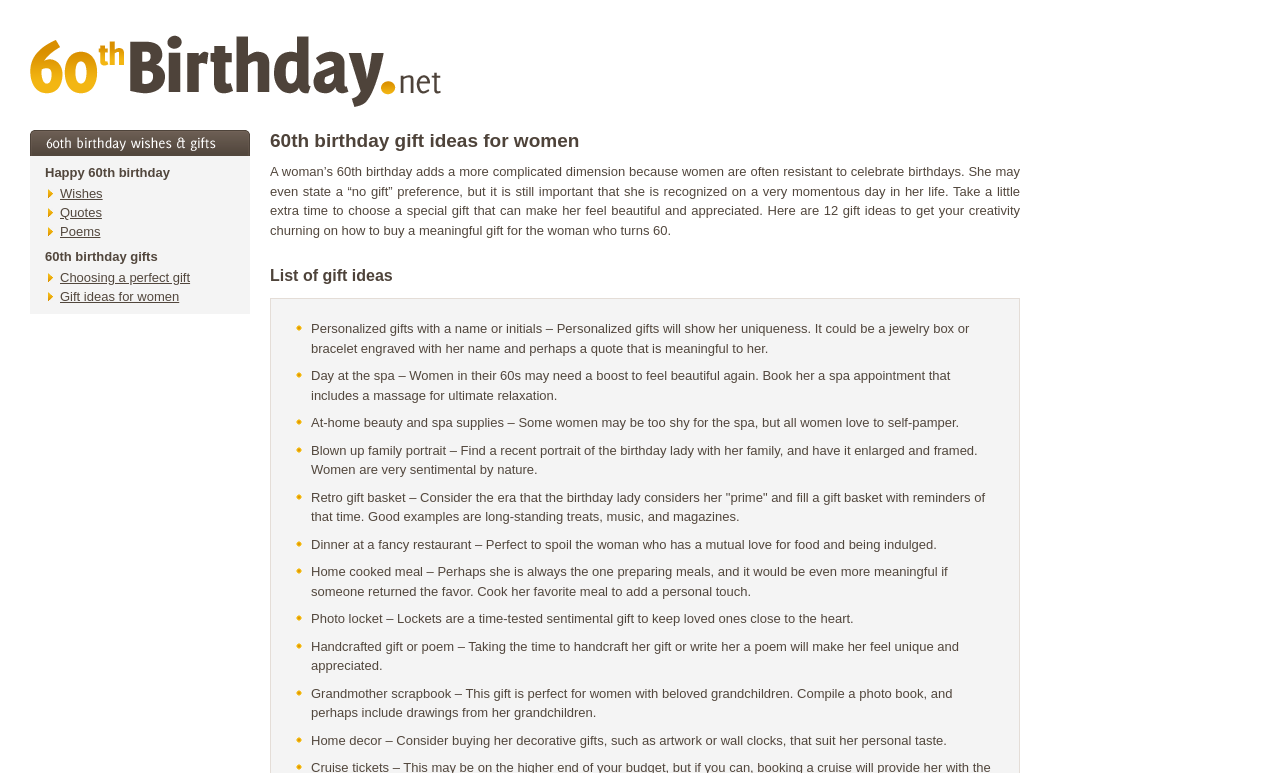Determine the bounding box for the described HTML element: "Quotes". Ensure the coordinates are four float numbers between 0 and 1 in the format [left, top, right, bottom].

[0.035, 0.26, 0.188, 0.285]